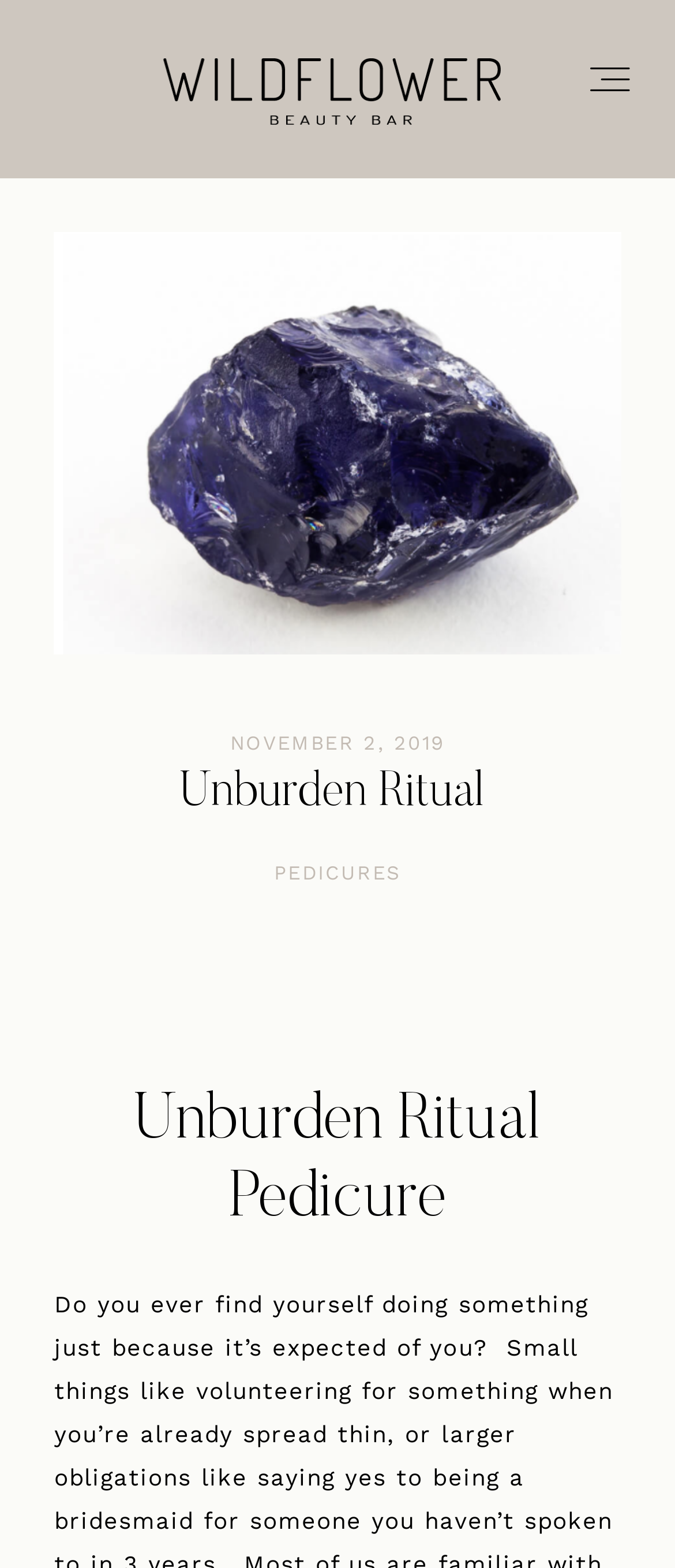Identify the bounding box coordinates for the region to click in order to carry out this instruction: "visit the 'CONTACT' page". Provide the coordinates using four float numbers between 0 and 1, formatted as [left, top, right, bottom].

[0.08, 0.669, 0.26, 0.688]